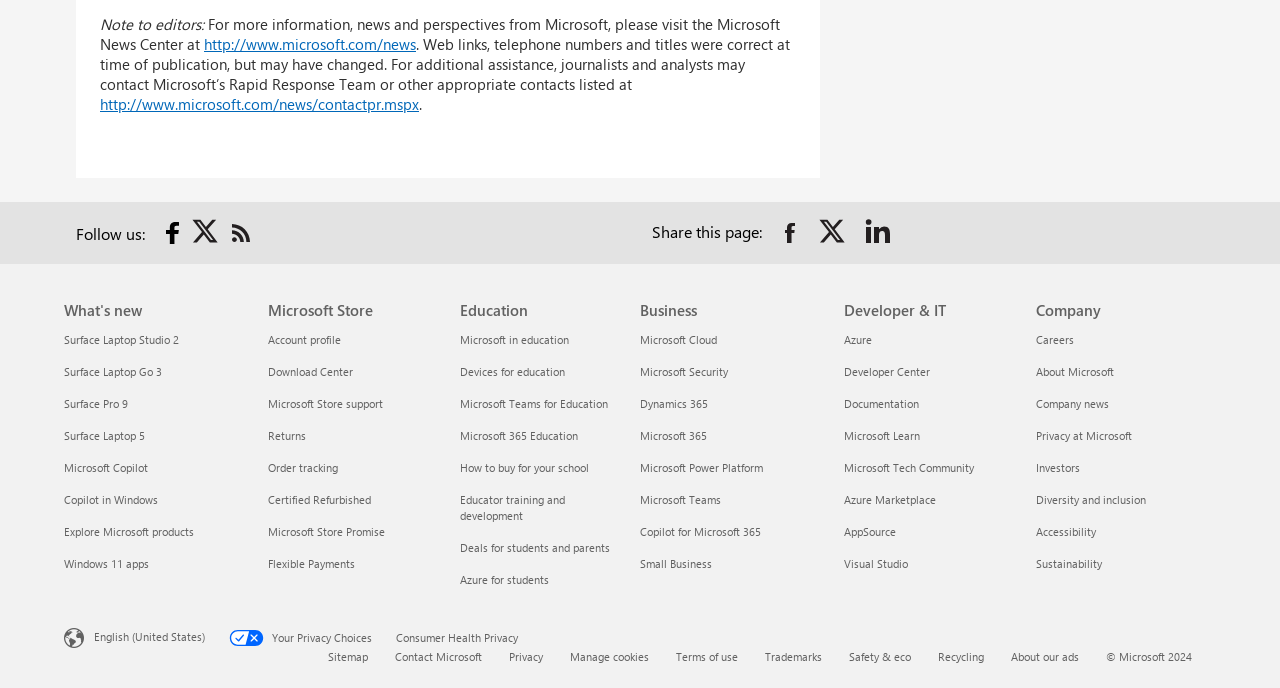Find the bounding box coordinates for the area that must be clicked to perform this action: "Share on Twitter".

[0.639, 0.315, 0.664, 0.362]